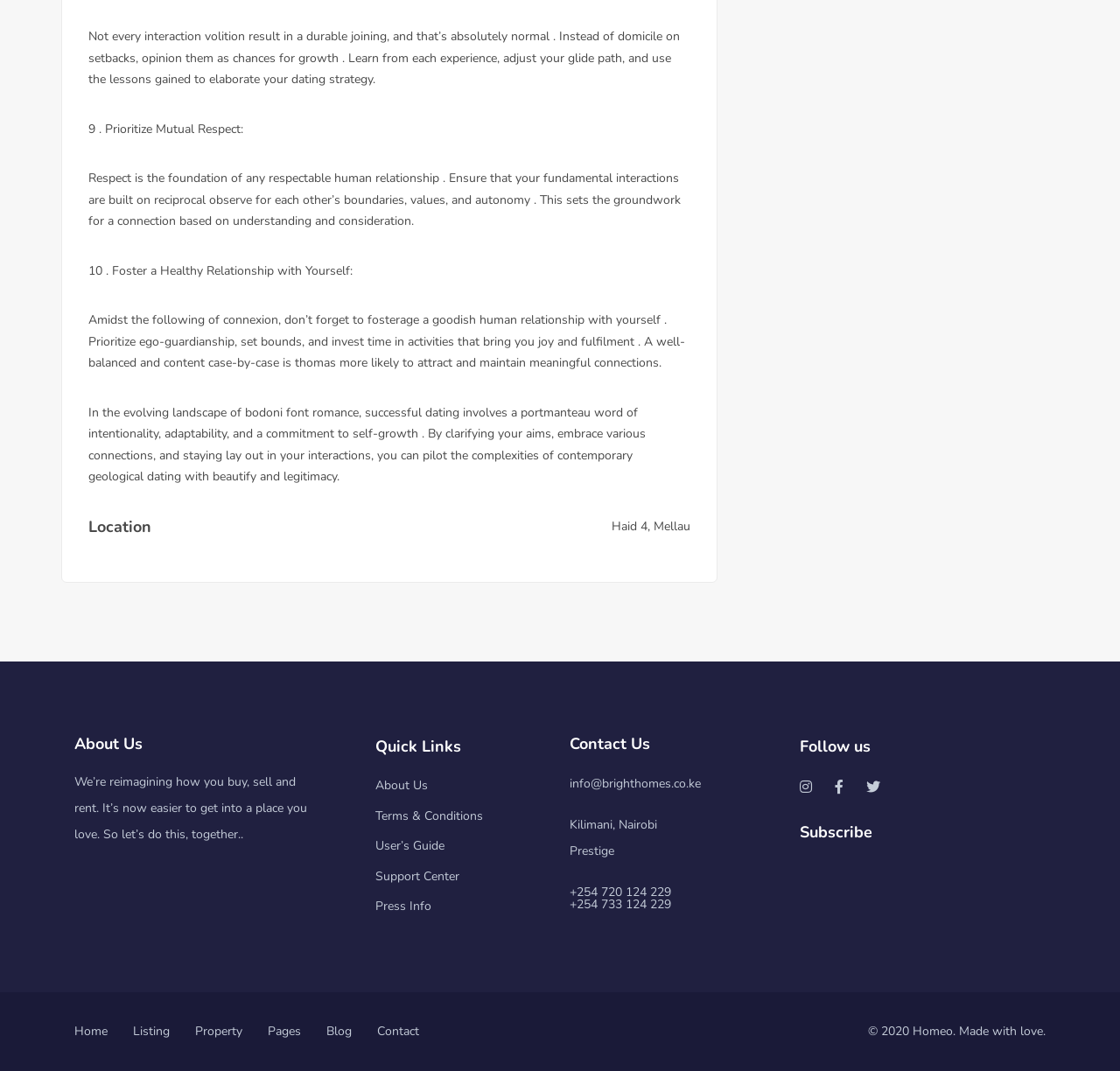Extract the bounding box coordinates for the described element: "User’s Guide". The coordinates should be represented as four float numbers between 0 and 1: [left, top, right, bottom].

[0.335, 0.782, 0.397, 0.797]